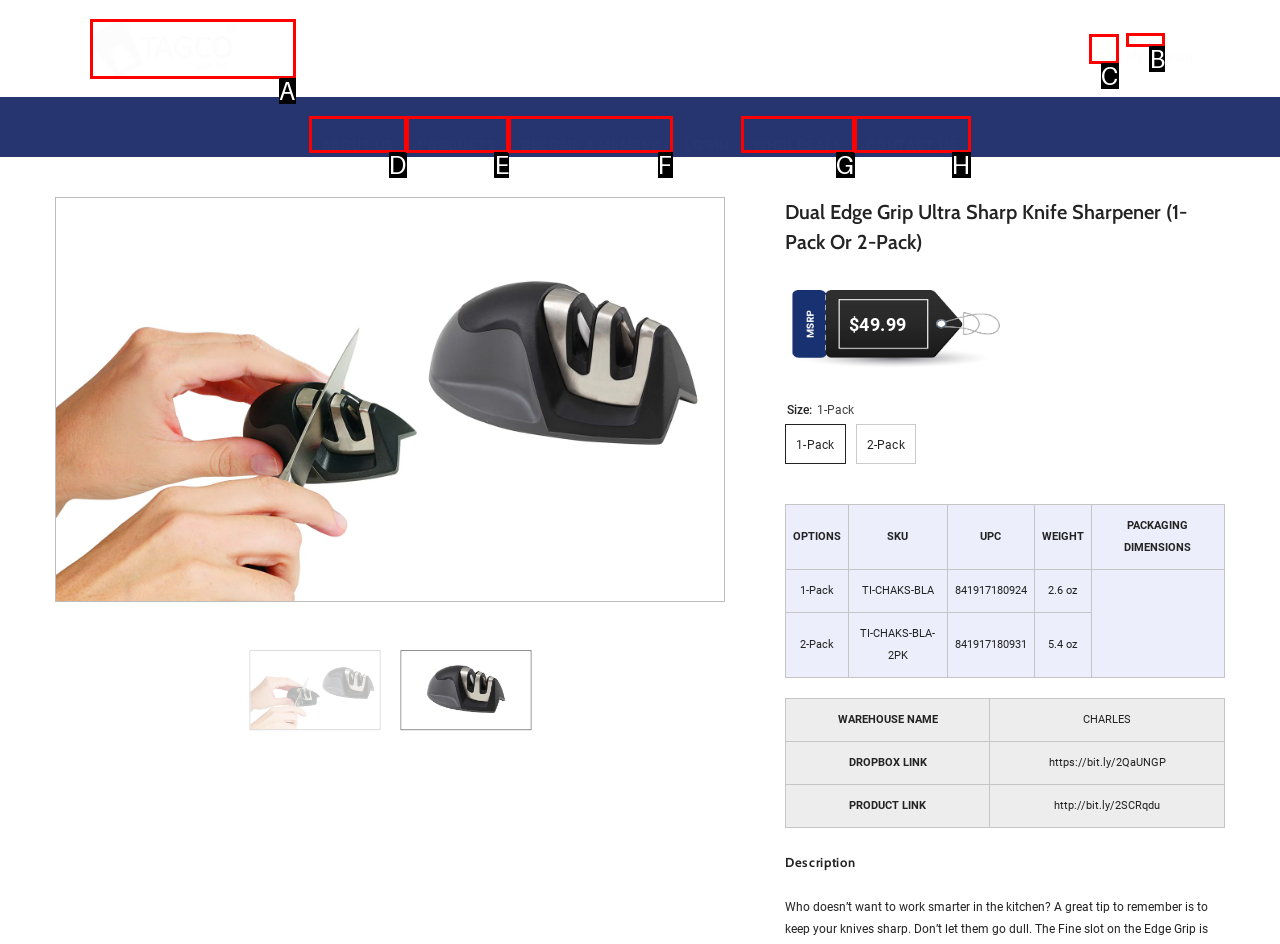From the available options, which lettered element should I click to complete this task: Click on the 'Sign in' link?

B